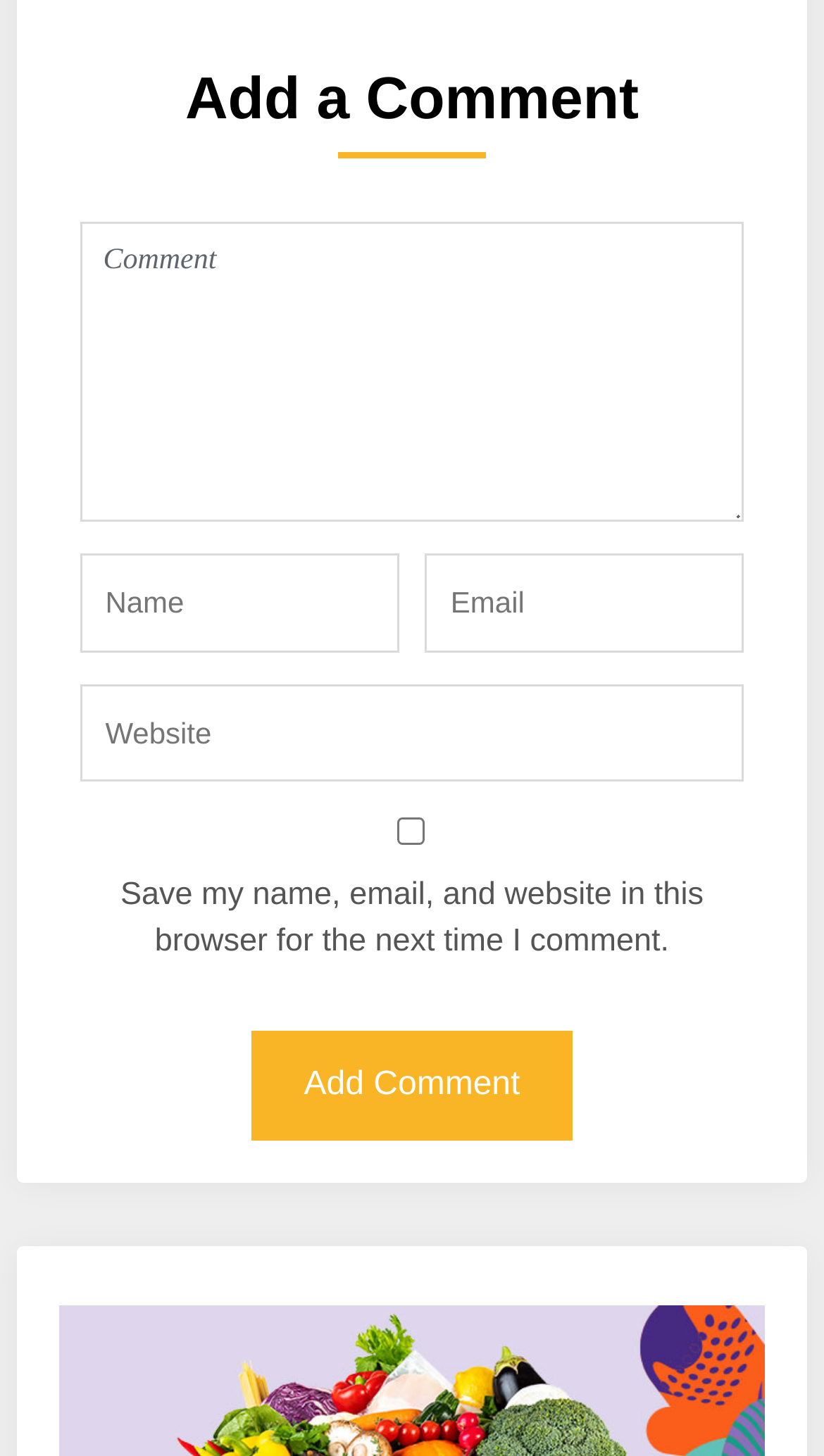Where is the 'Add Comment' button located? Refer to the image and provide a one-word or short phrase answer.

Middle right